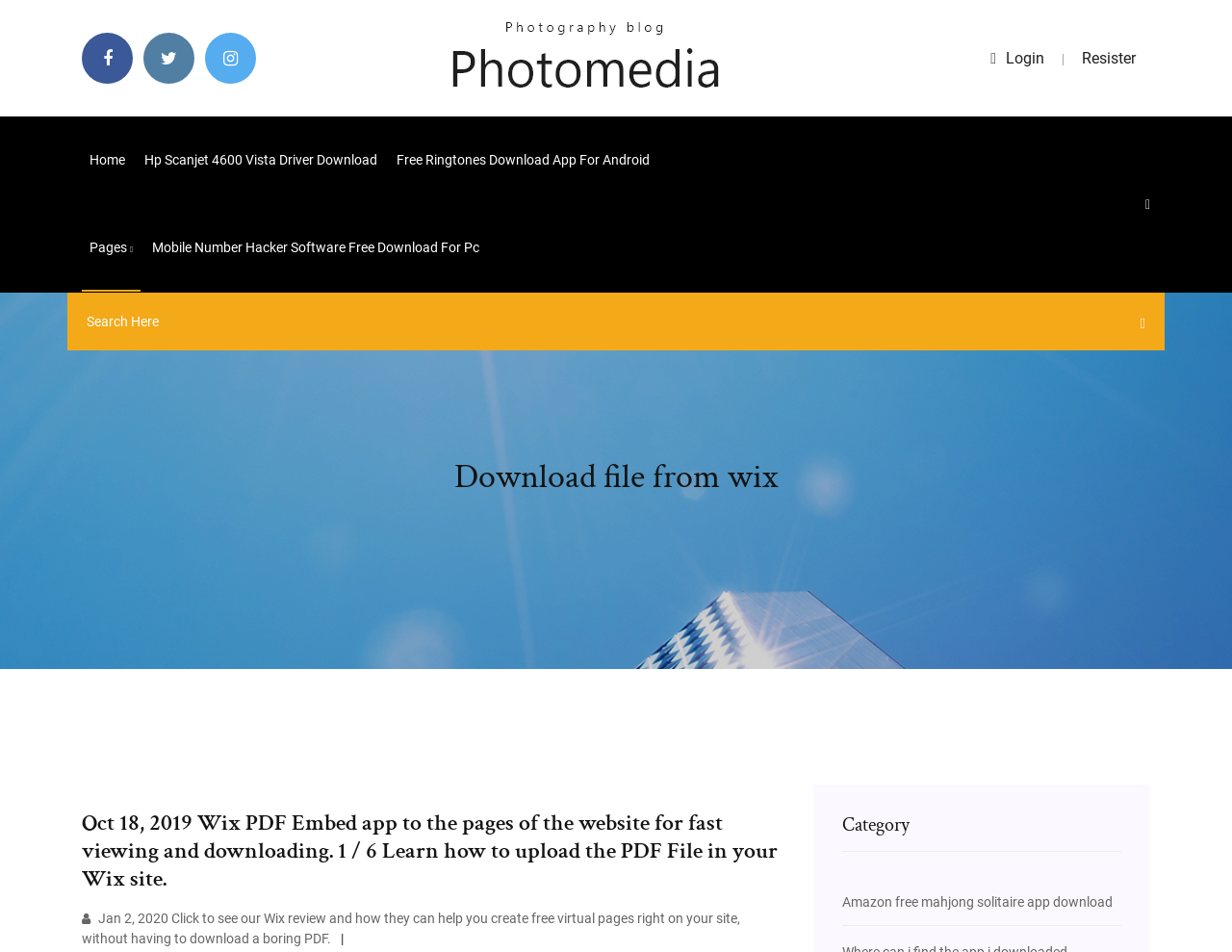Show the bounding box coordinates for the element that needs to be clicked to execute the following instruction: "Go to the home page". Provide the coordinates in the form of four float numbers between 0 and 1, i.e., [left, top, right, bottom].

[0.066, 0.122, 0.108, 0.214]